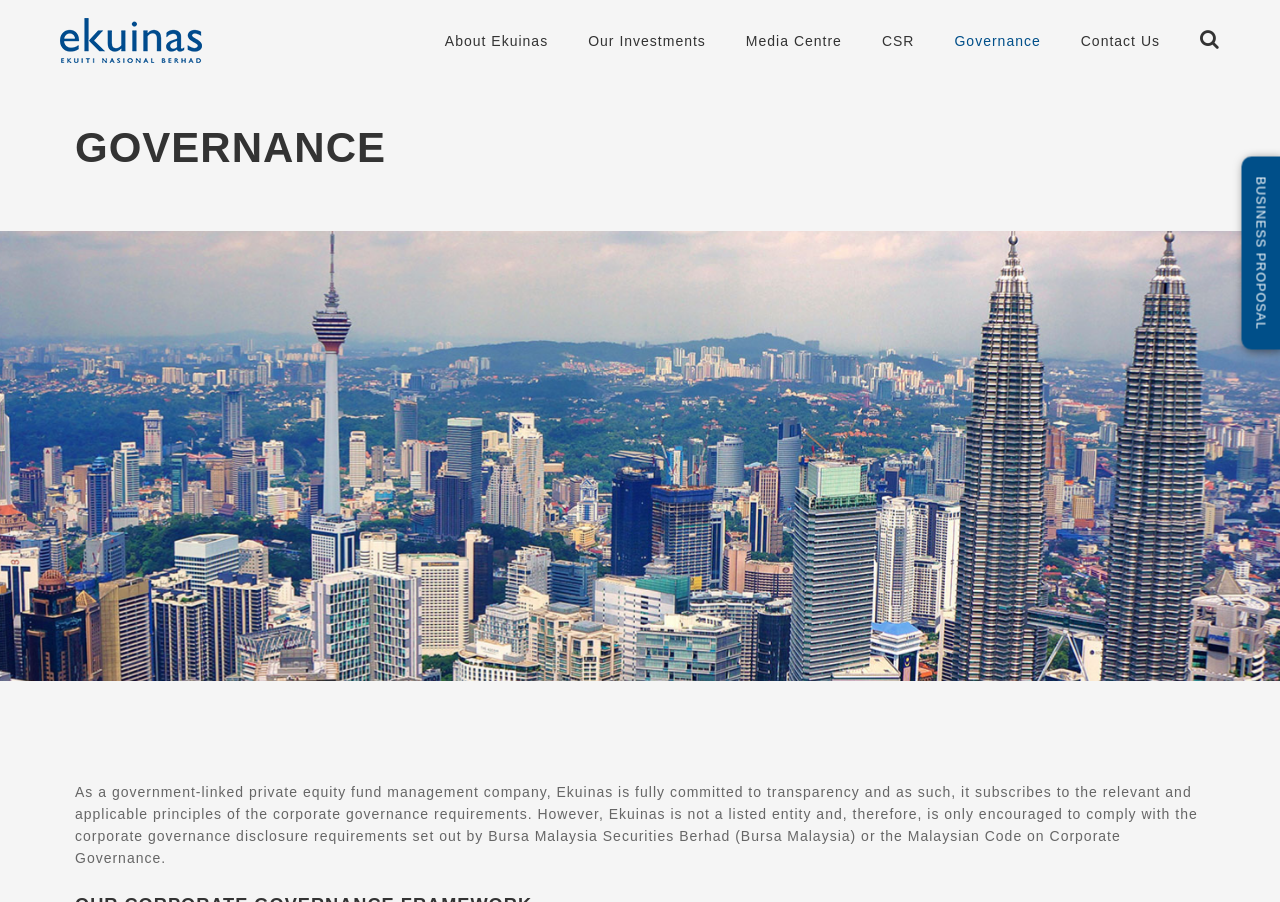Identify the bounding box coordinates of the region that needs to be clicked to carry out this instruction: "Learn about Governance". Provide these coordinates as four float numbers ranging from 0 to 1, i.e., [left, top, right, bottom].

[0.746, 0.034, 0.813, 0.057]